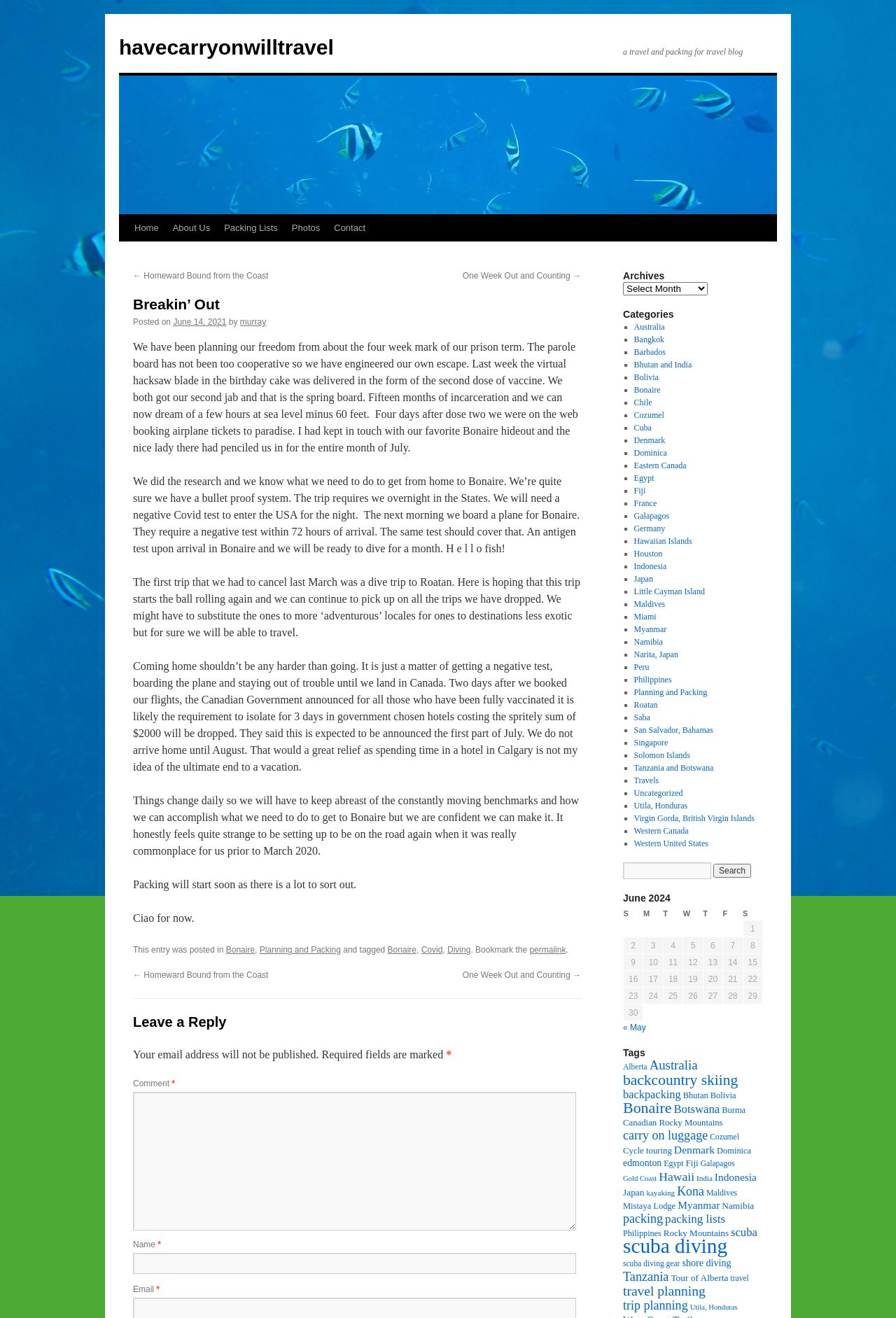Locate the bounding box coordinates of the clickable region necessary to complete the following instruction: "Click on the 'Bonaire' category". Provide the coordinates in the format of four float numbers between 0 and 1, i.e., [left, top, right, bottom].

[0.707, 0.292, 0.737, 0.3]